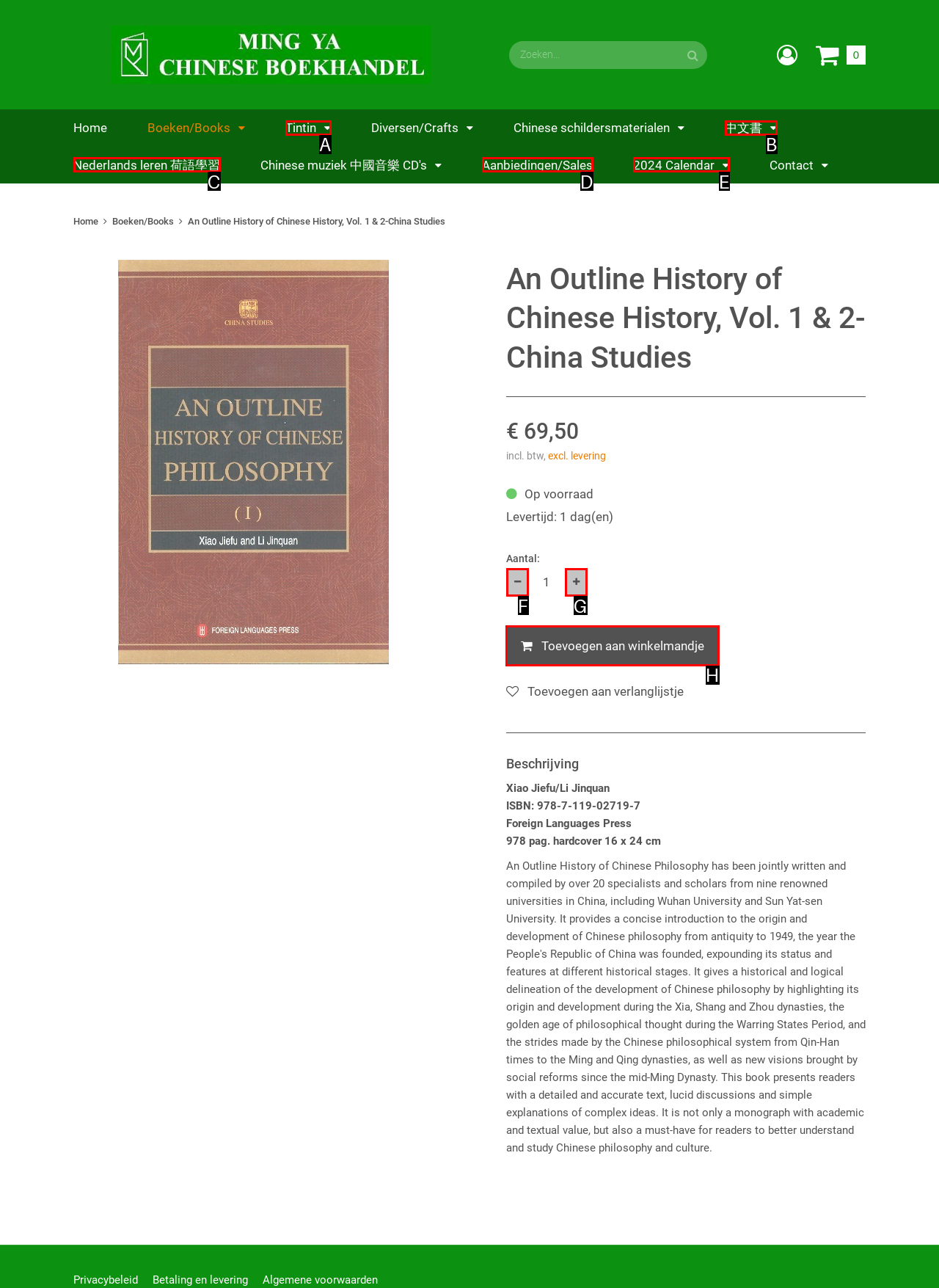Select the letter of the UI element you need to click on to fulfill this task: Add the product to the shopping cart. Write down the letter only.

H